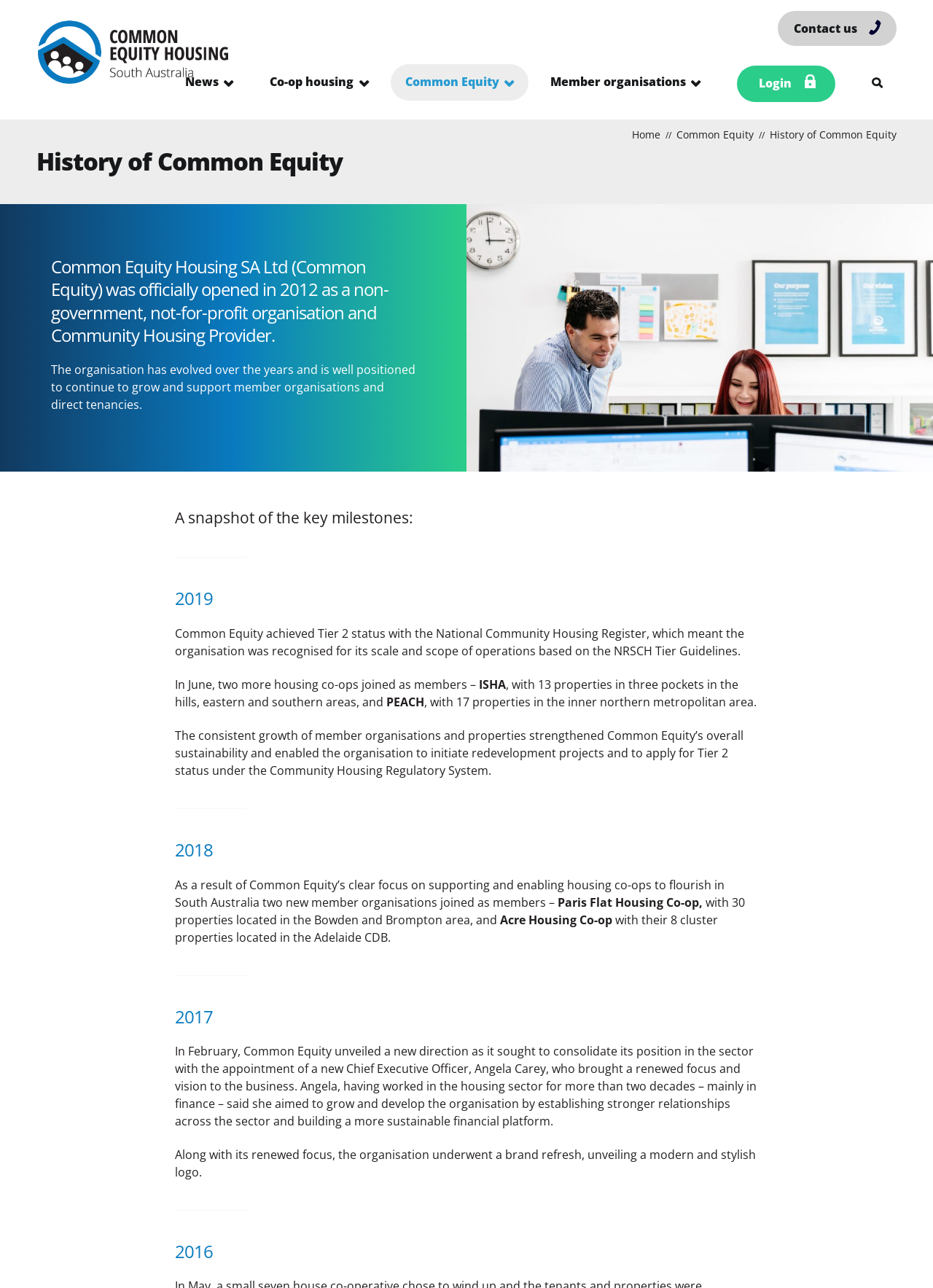Identify the bounding box coordinates of the section that should be clicked to achieve the task described: "Click the 'Contact us' link".

[0.834, 0.008, 0.961, 0.036]